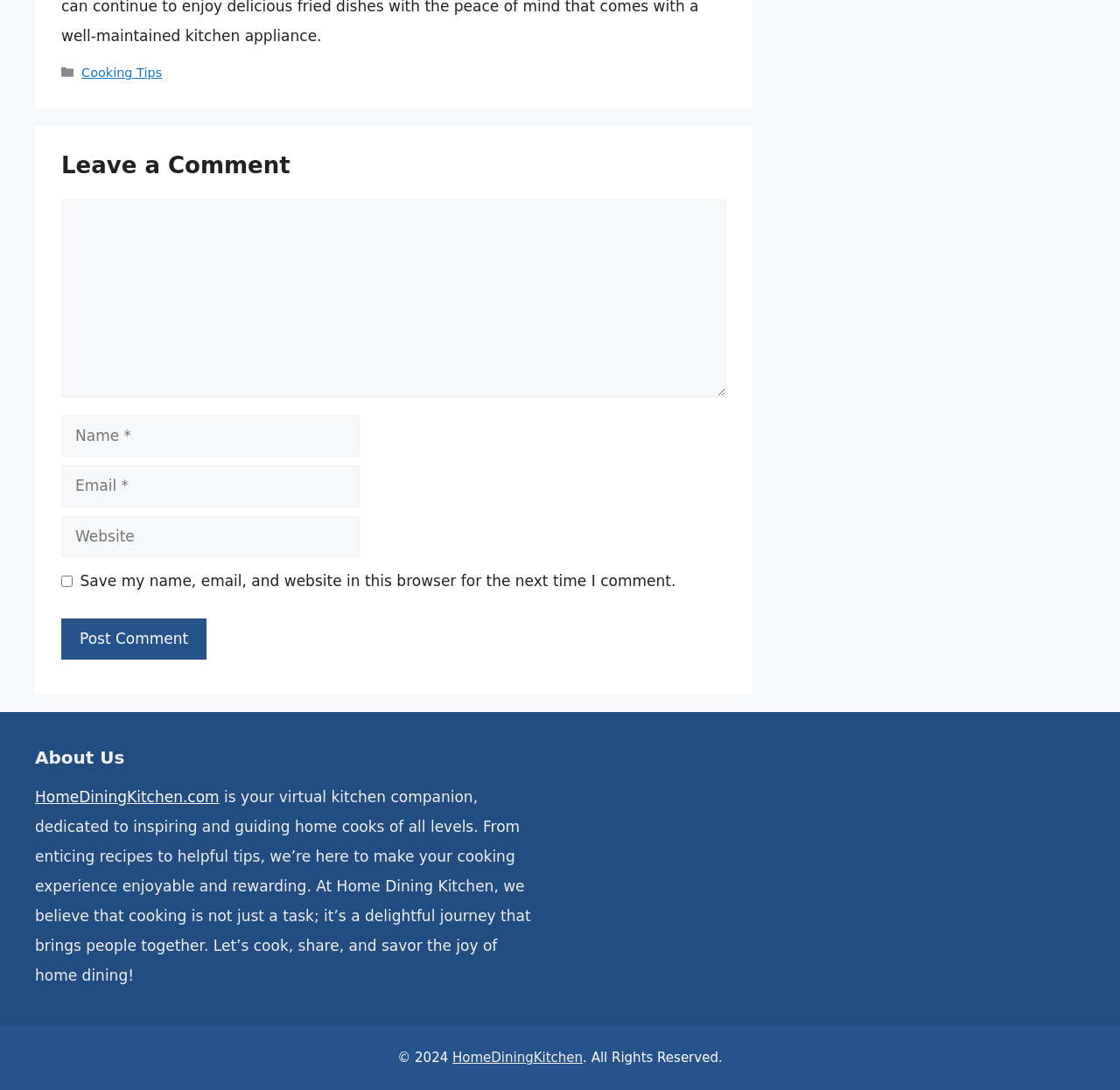What is required to leave a comment?
Answer the question with just one word or phrase using the image.

Name and Email